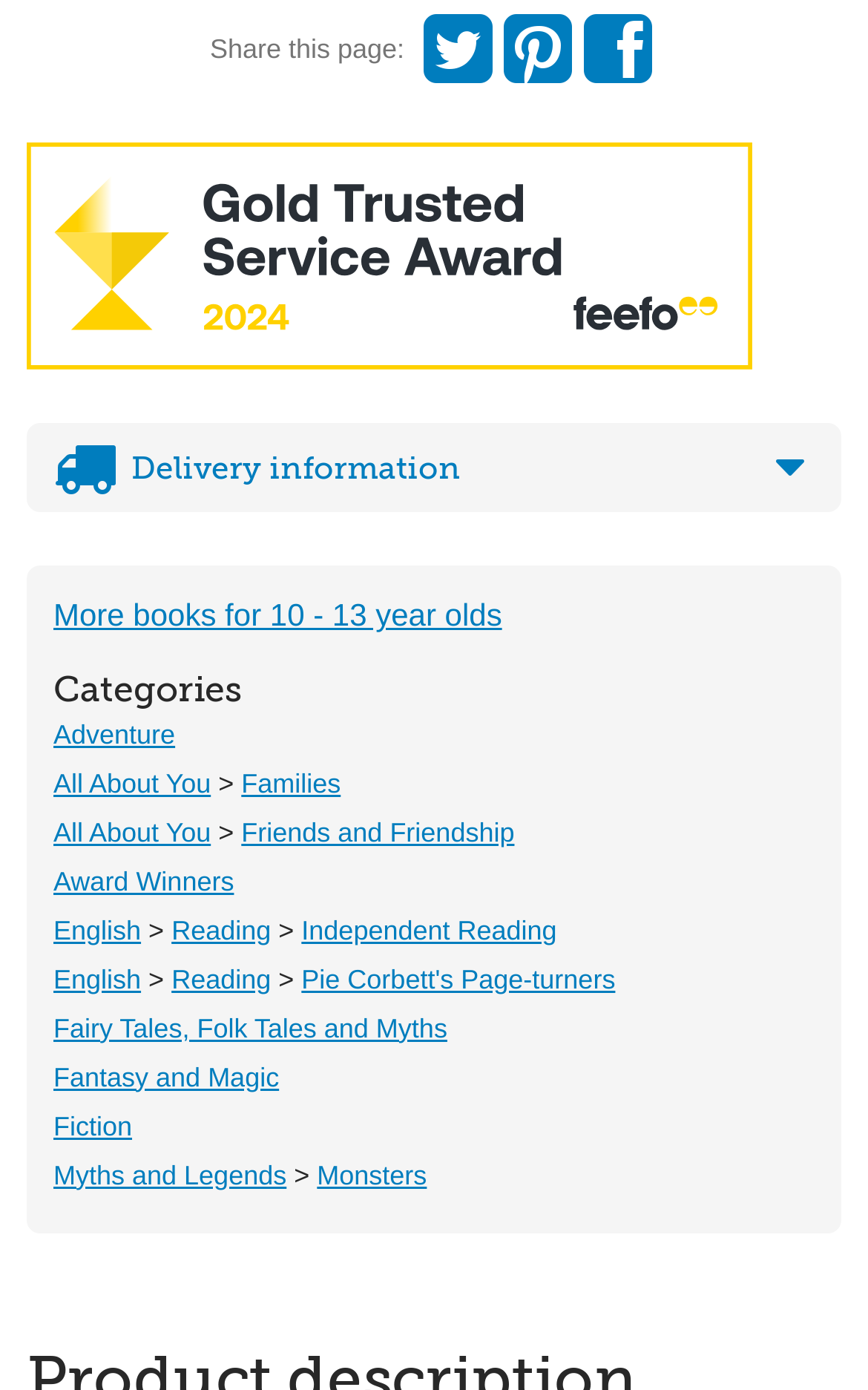Please find the bounding box coordinates of the element that must be clicked to perform the given instruction: "Read about Delivery information". The coordinates should be four float numbers from 0 to 1, i.e., [left, top, right, bottom].

[0.062, 0.323, 0.938, 0.349]